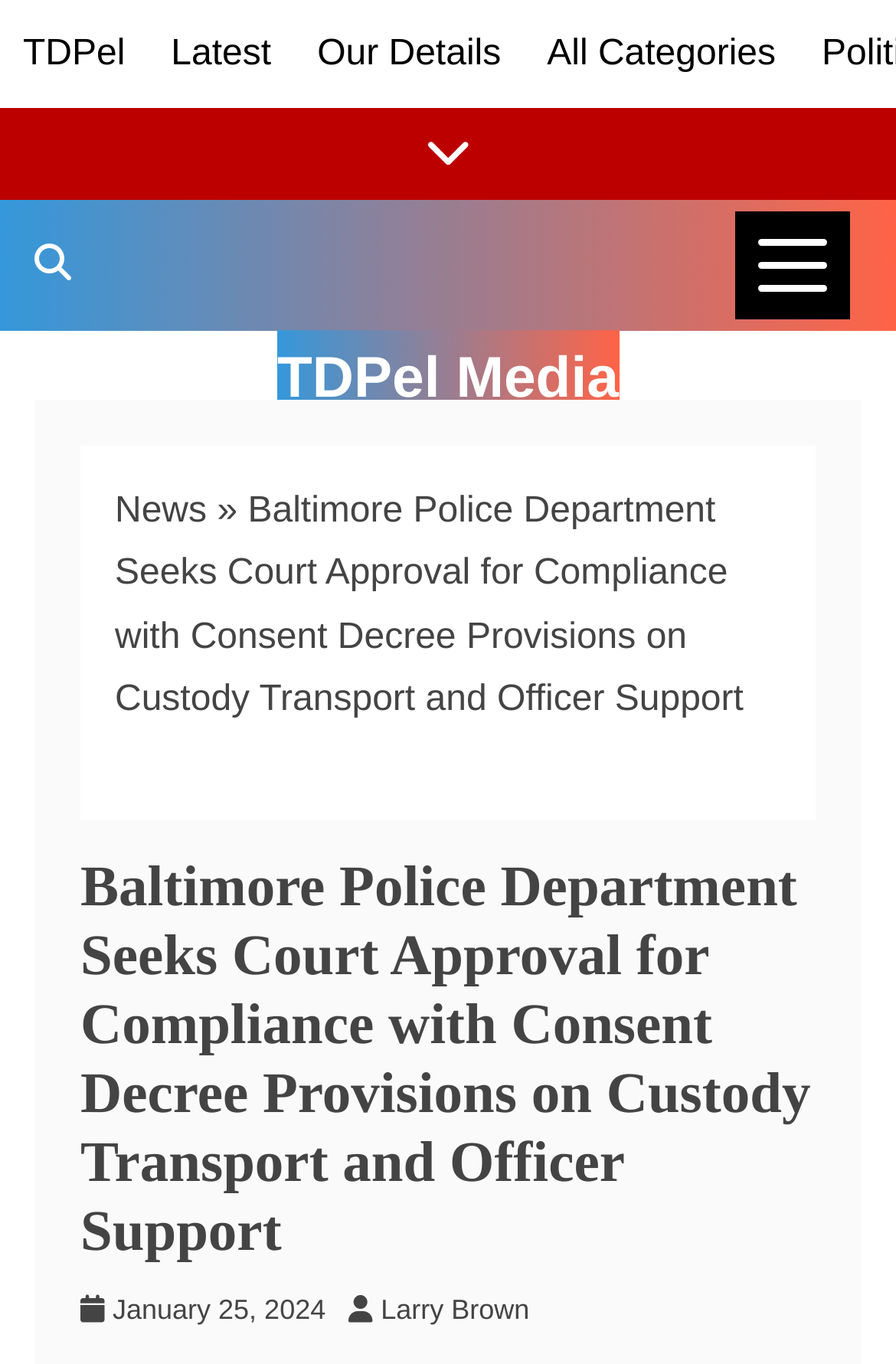For the element described, predict the bounding box coordinates as (top-left x, top-left y, bottom-right x, bottom-right y). All values should be between 0 and 1. Element description: January 17, 2024January 25, 2024

[0.126, 0.948, 0.363, 0.972]